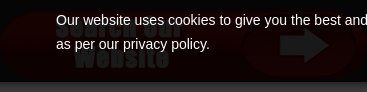What is the color of the background of the message?
Give a thorough and detailed response to the question.

The visually appealing background of the message is red, which contrasts with the white text to ensure clear legibility and prompt users to make informed choices about their online experience.